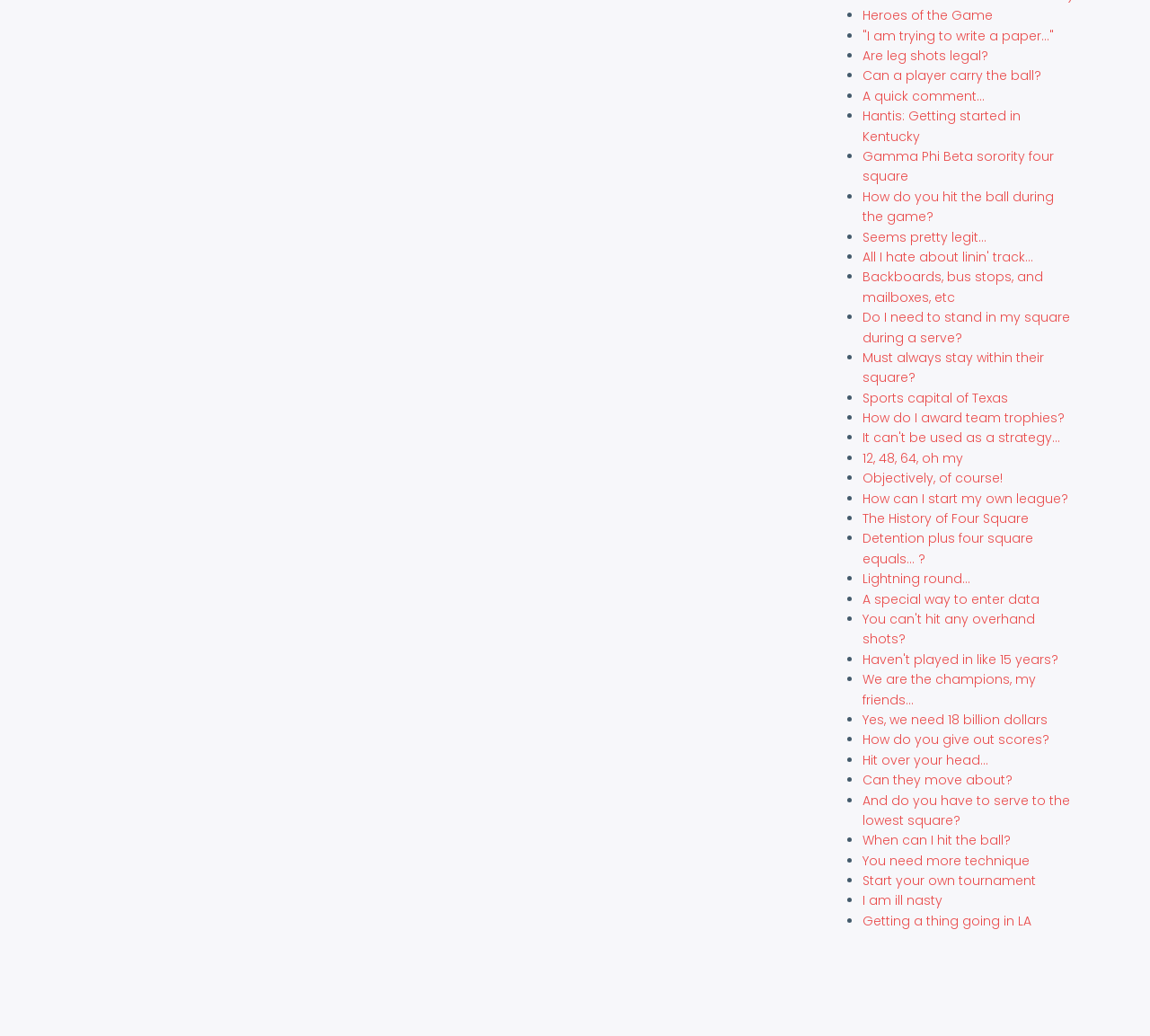Bounding box coordinates should be in the format (top-left x, top-left y, bottom-right x, bottom-right y) and all values should be floating point numbers between 0 and 1. Determine the bounding box coordinate for the UI element described as: Lightning round...

[0.75, 0.55, 0.844, 0.567]